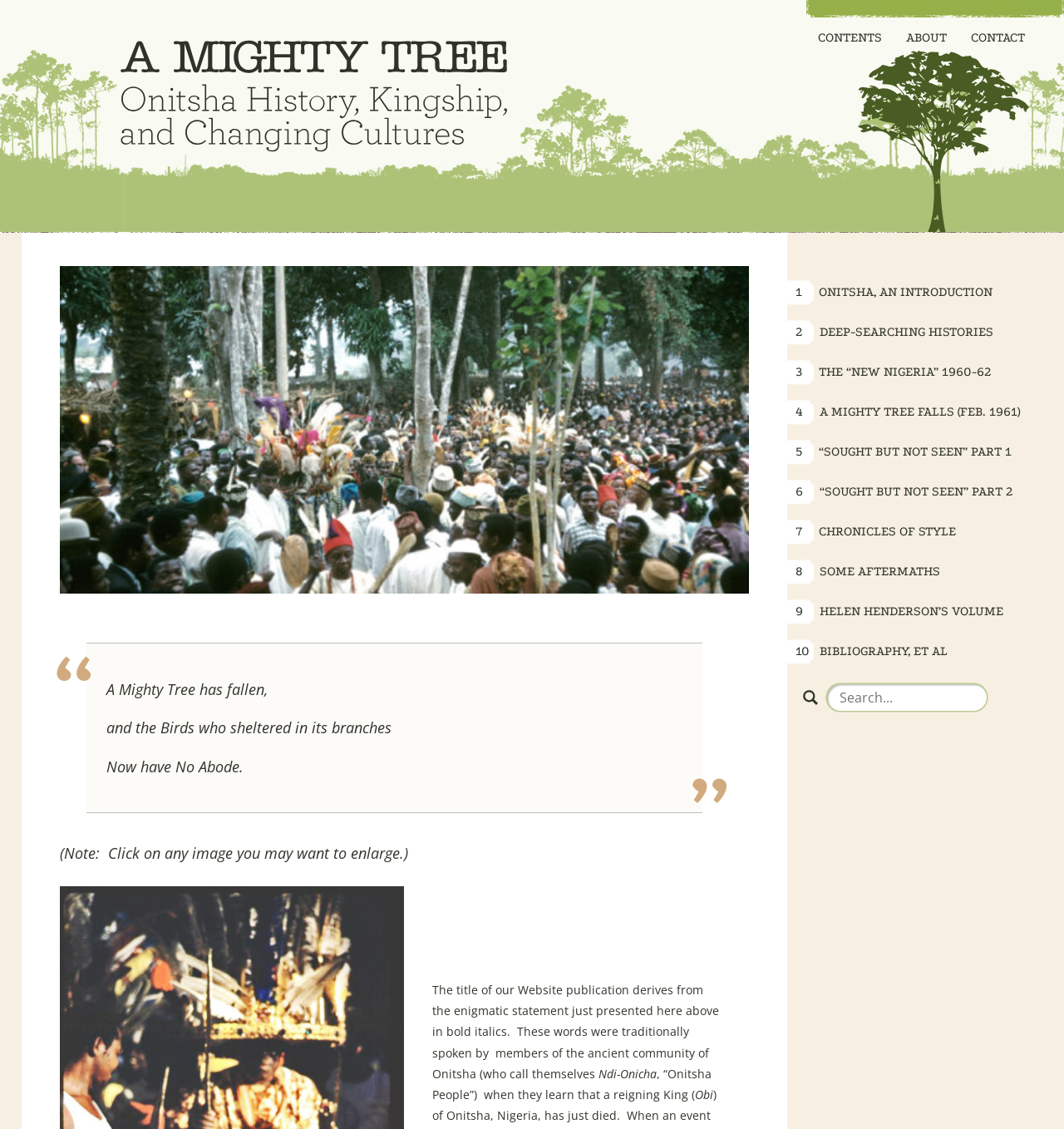Find the bounding box of the UI element described as: "A Mighty Tree". The bounding box coordinates should be given as four float values between 0 and 1, i.e., [left, top, right, bottom].

[0.0, 0.009, 0.5, 0.135]